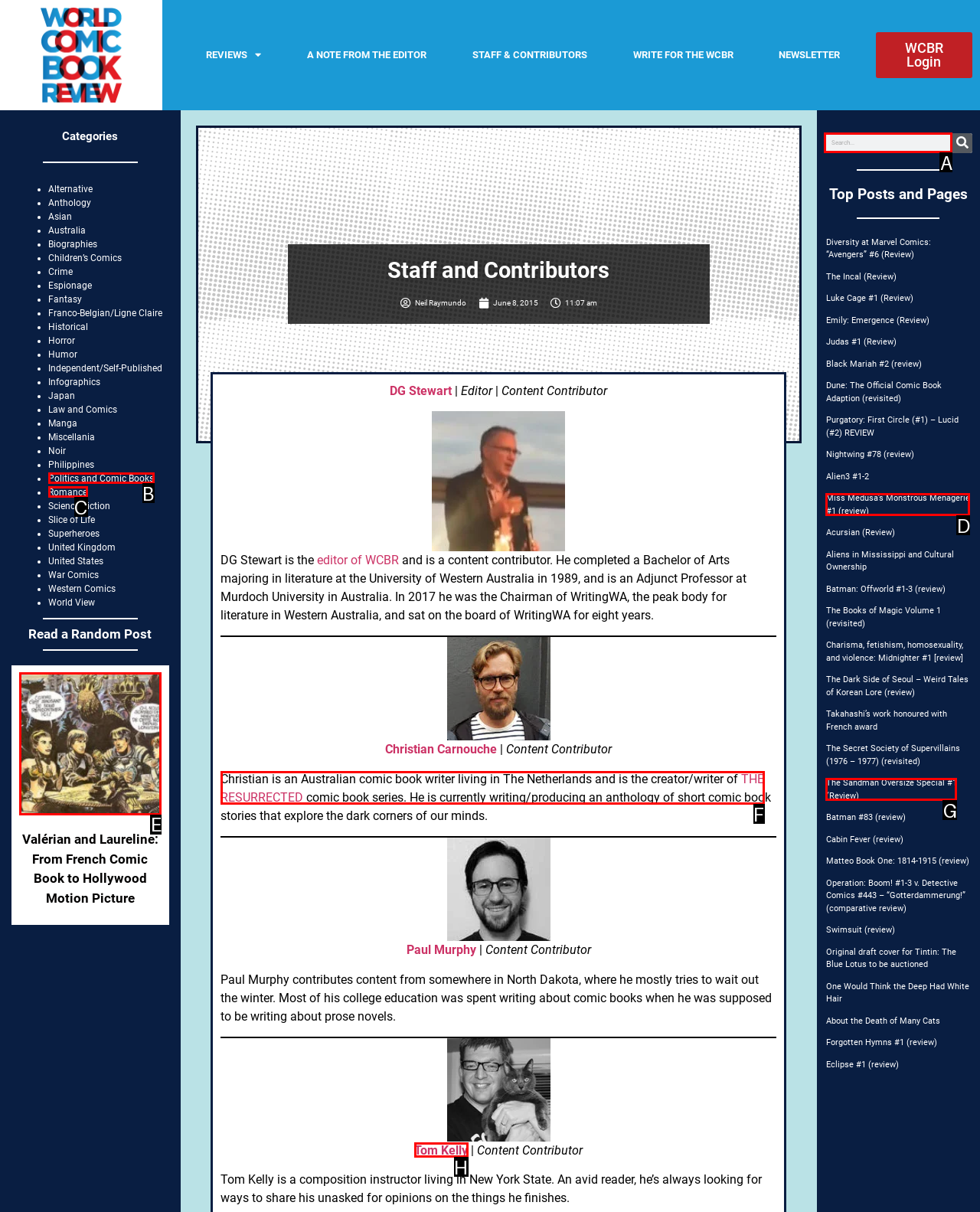Given the description: parent_node: Search name="s" placeholder="Search...", choose the HTML element that matches it. Indicate your answer with the letter of the option.

A